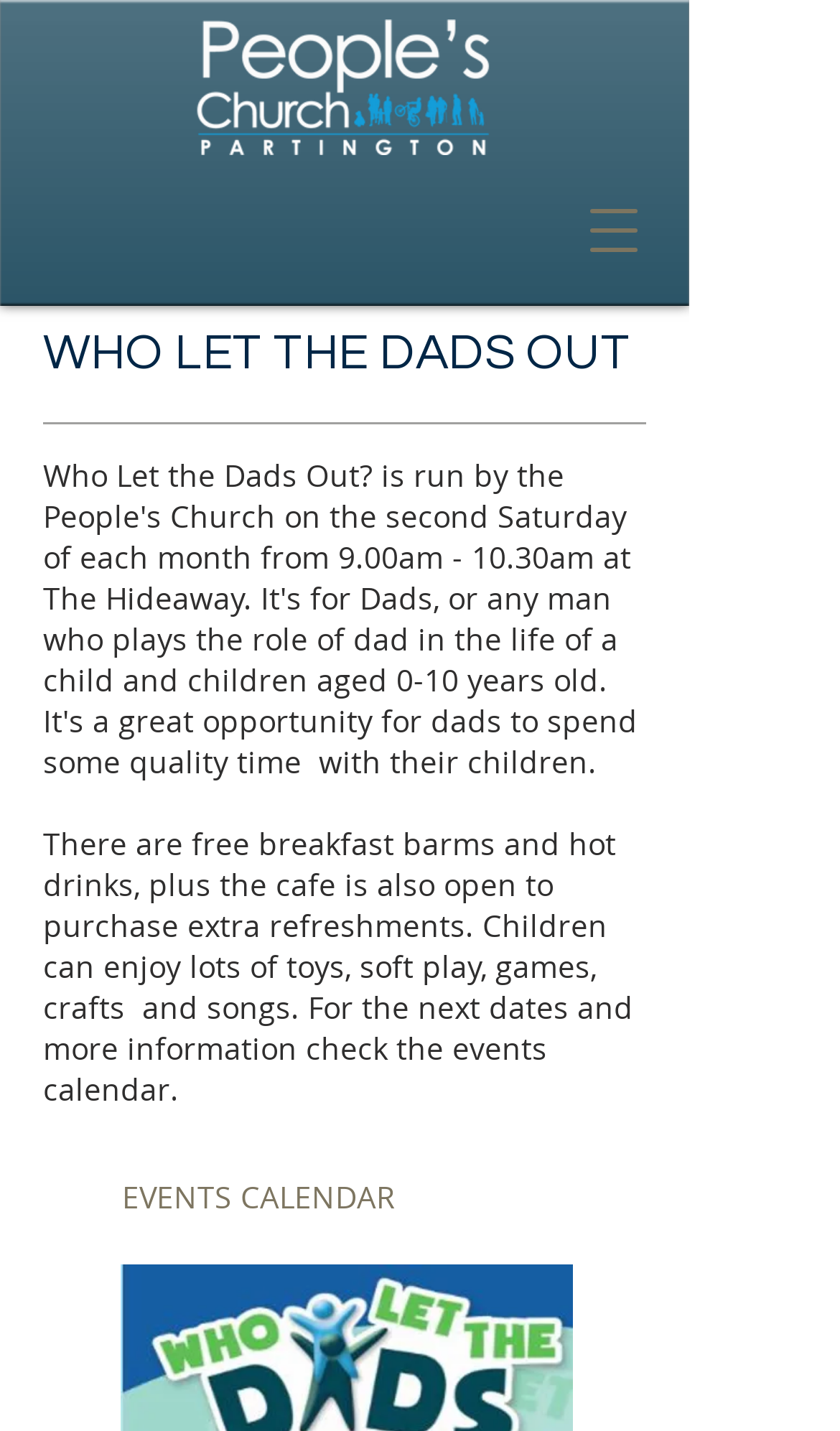Please find and generate the text of the main header of the webpage.

WHO LET THE DADS OUT